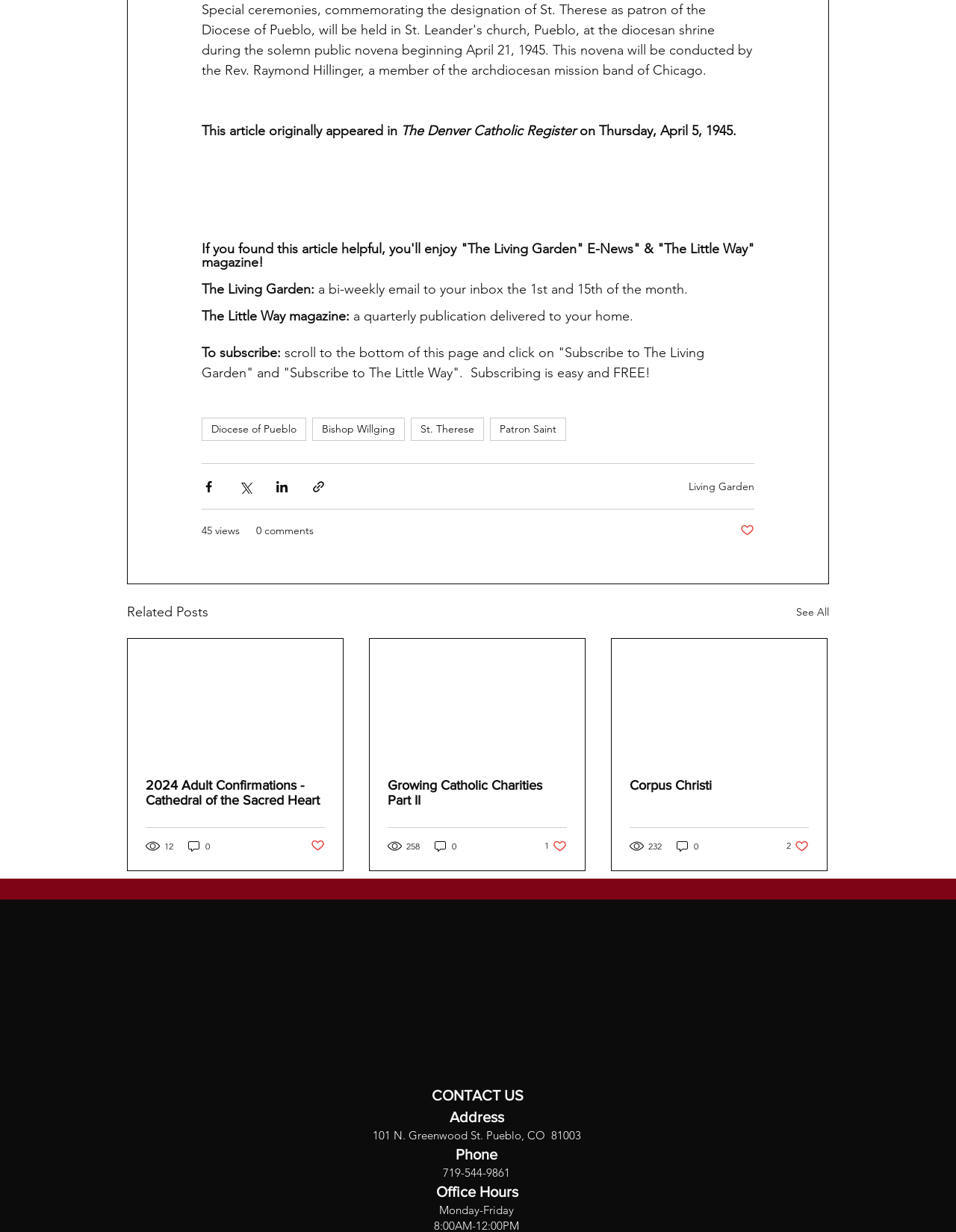Provide the bounding box coordinates of the HTML element described by the text: "St. Therese".

[0.43, 0.339, 0.506, 0.358]